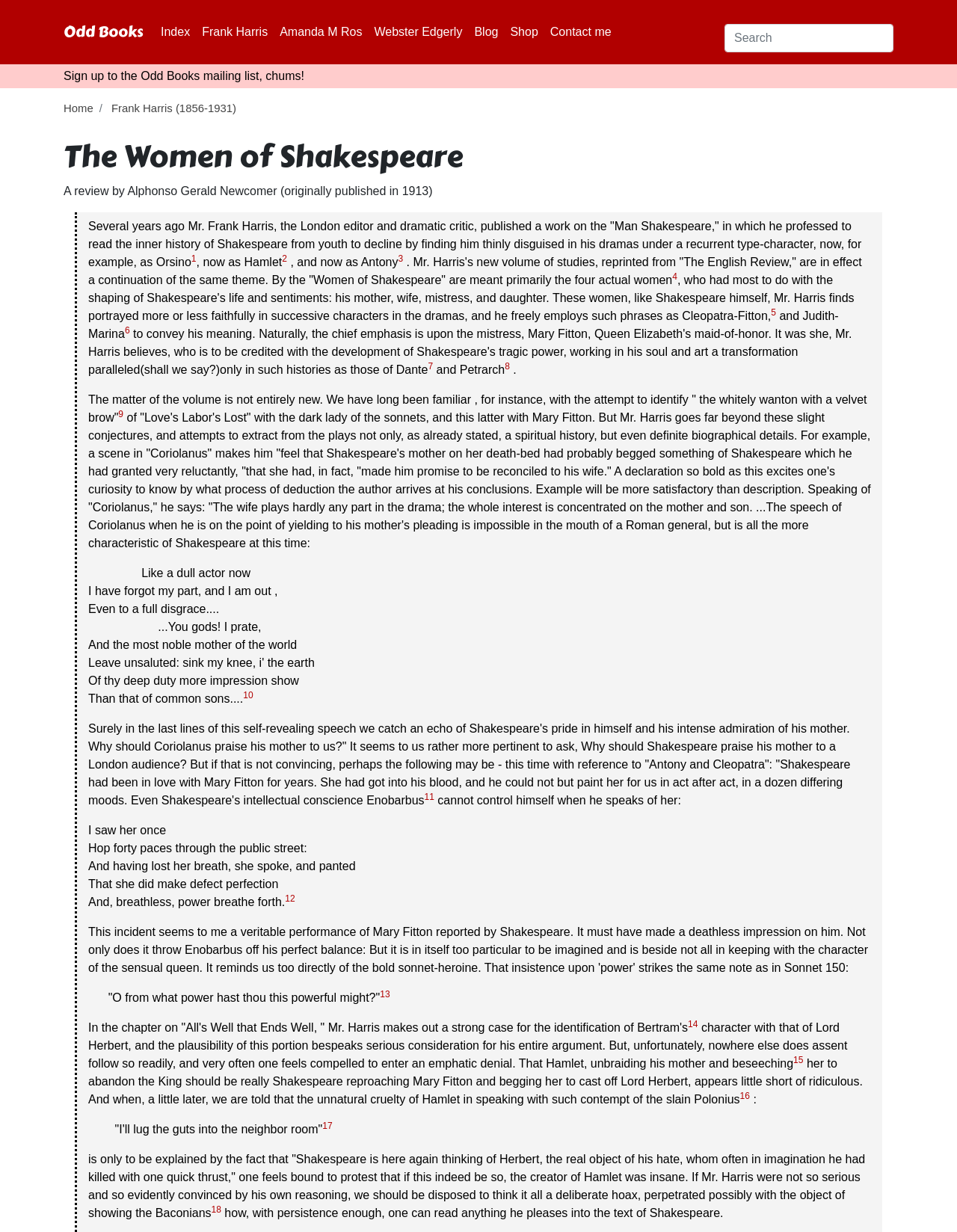Bounding box coordinates are specified in the format (top-left x, top-left y, bottom-right x, bottom-right y). All values are floating point numbers bounded between 0 and 1. Please provide the bounding box coordinate of the region this sentence describes: Contact me

[0.569, 0.014, 0.645, 0.038]